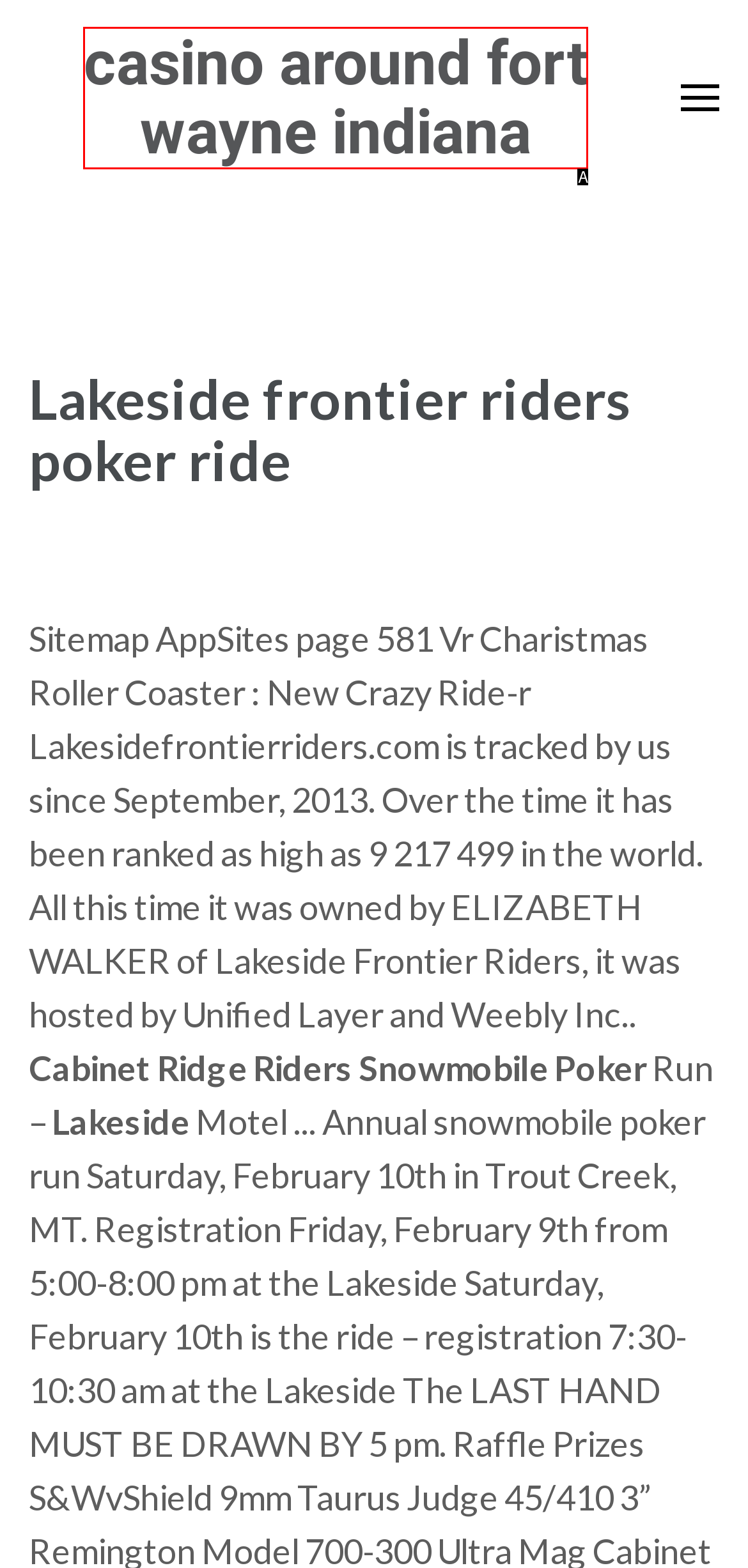Which option is described as follows: casino around fort wayne indiana
Answer with the letter of the matching option directly.

A